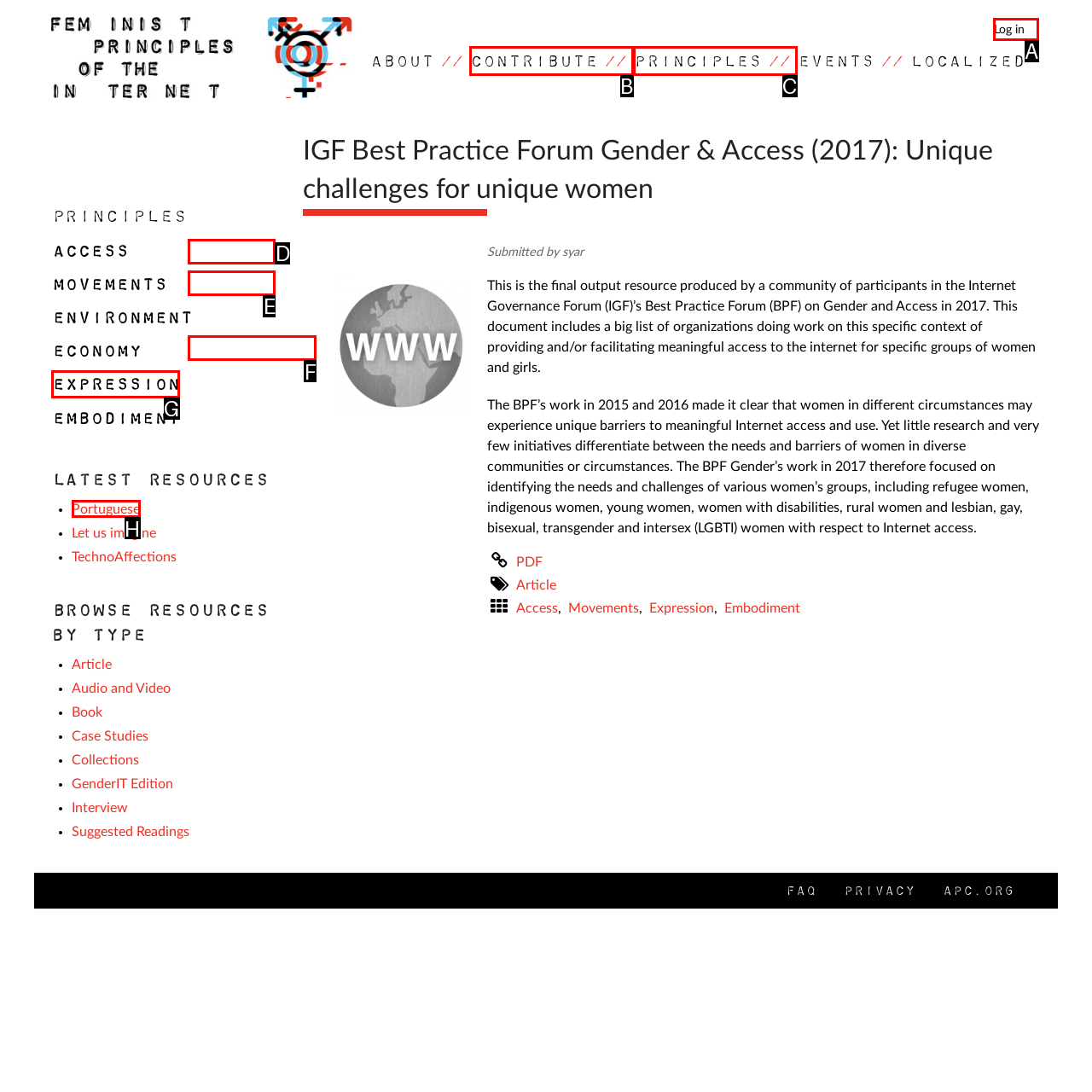Specify which element within the red bounding boxes should be clicked for this task: Click on the 'Log in' link Respond with the letter of the correct option.

A